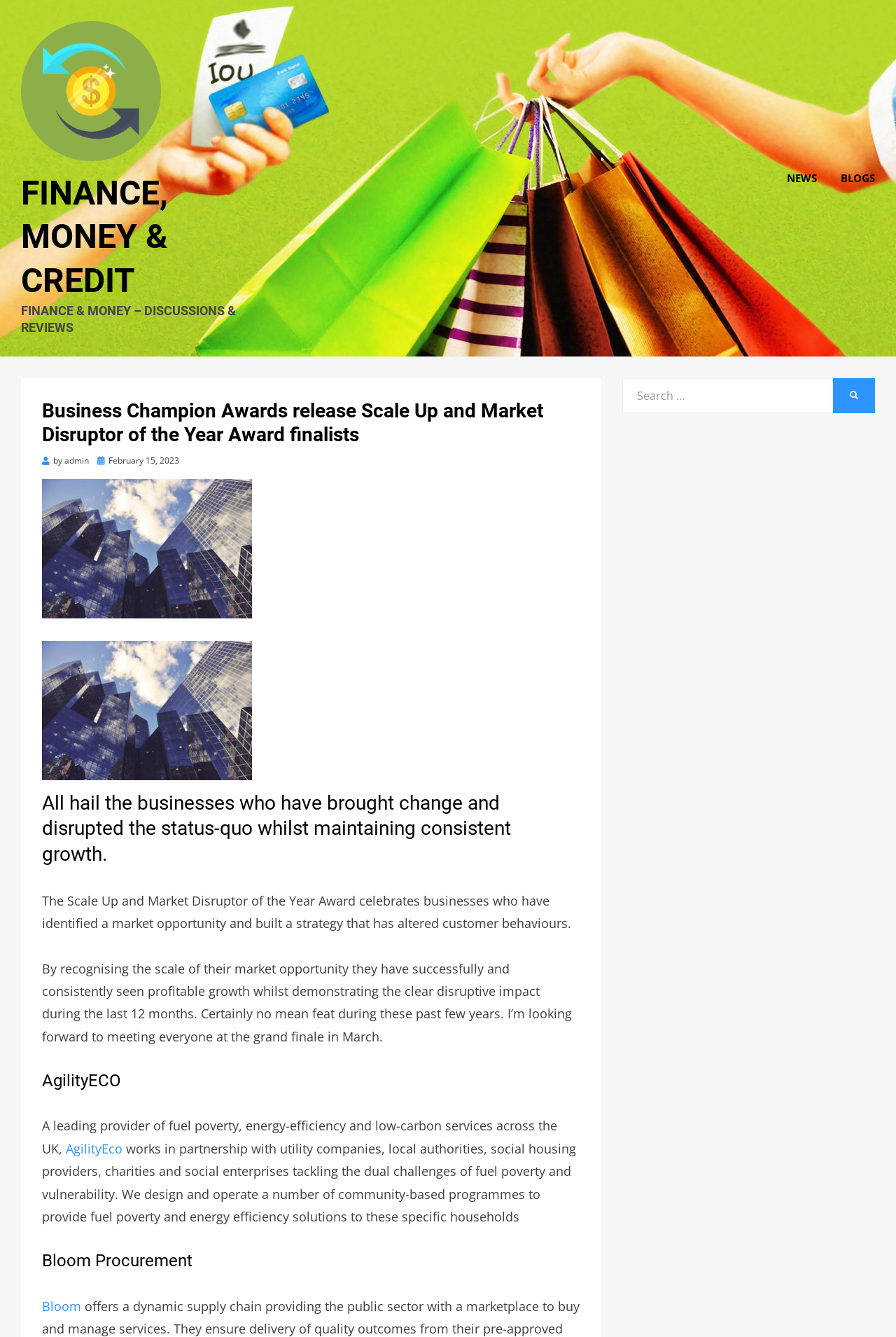Using the description "Finance, Money & Credit", predict the bounding box of the relevant HTML element.

[0.023, 0.129, 0.188, 0.225]